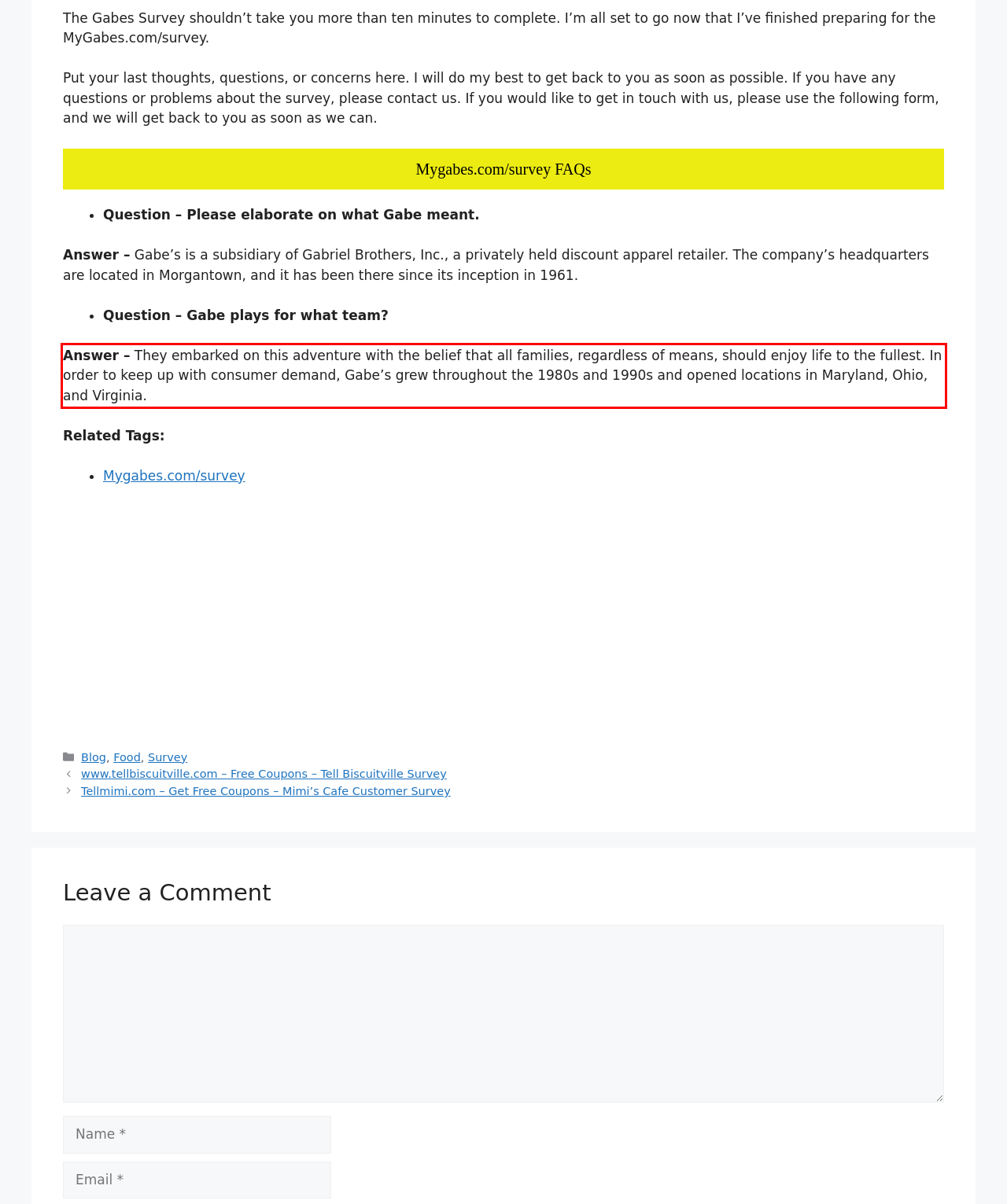You are provided with a screenshot of a webpage that includes a UI element enclosed in a red rectangle. Extract the text content inside this red rectangle.

Answer – They embarked on this adventure with the belief that all families, regardless of means, should enjoy life to the fullest. In order to keep up with consumer demand, Gabe’s grew throughout the 1980s and 1990s and opened locations in Maryland, Ohio, and Virginia.